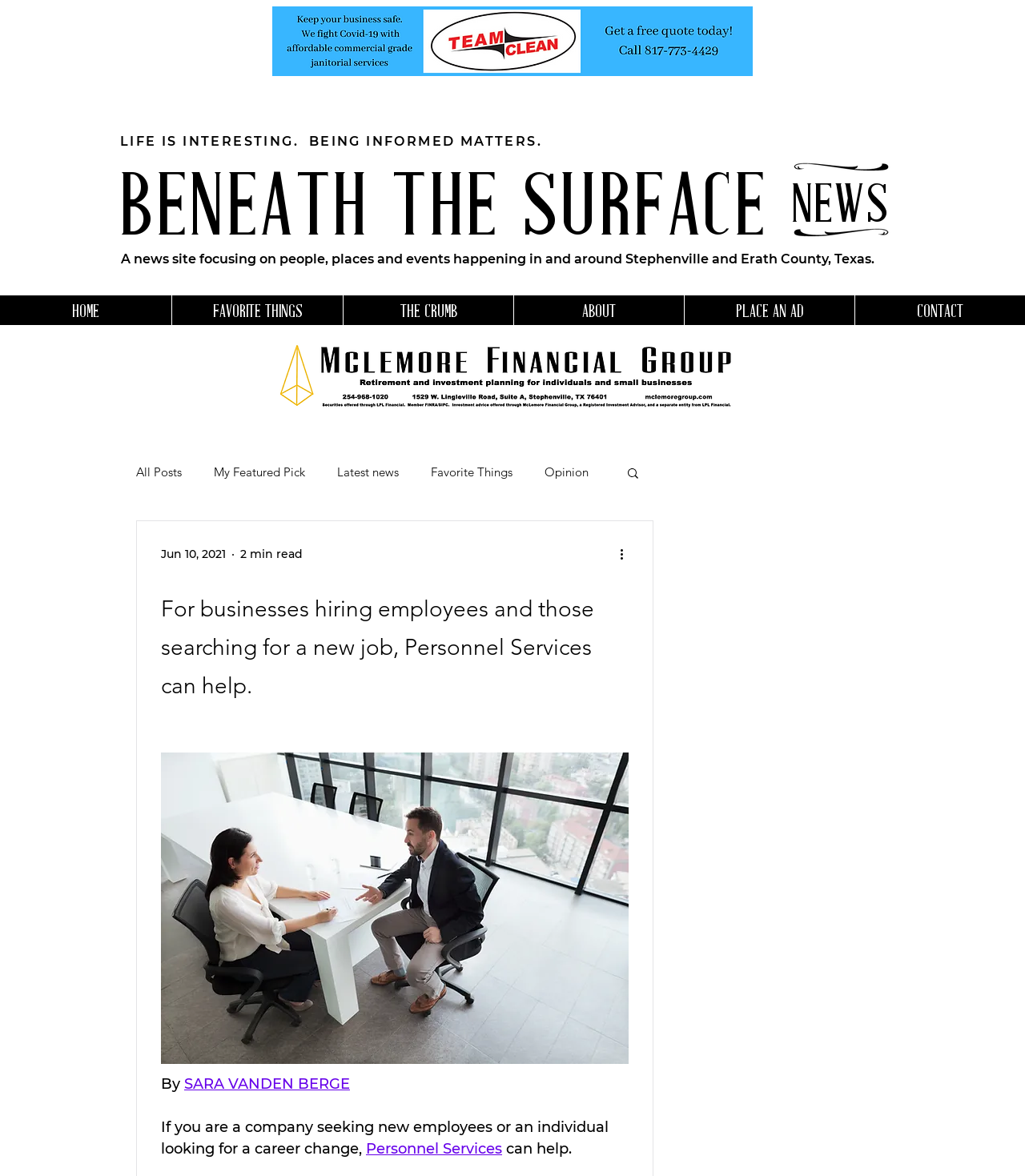Respond with a single word or phrase to the following question: What is the name of the news site?

No answer